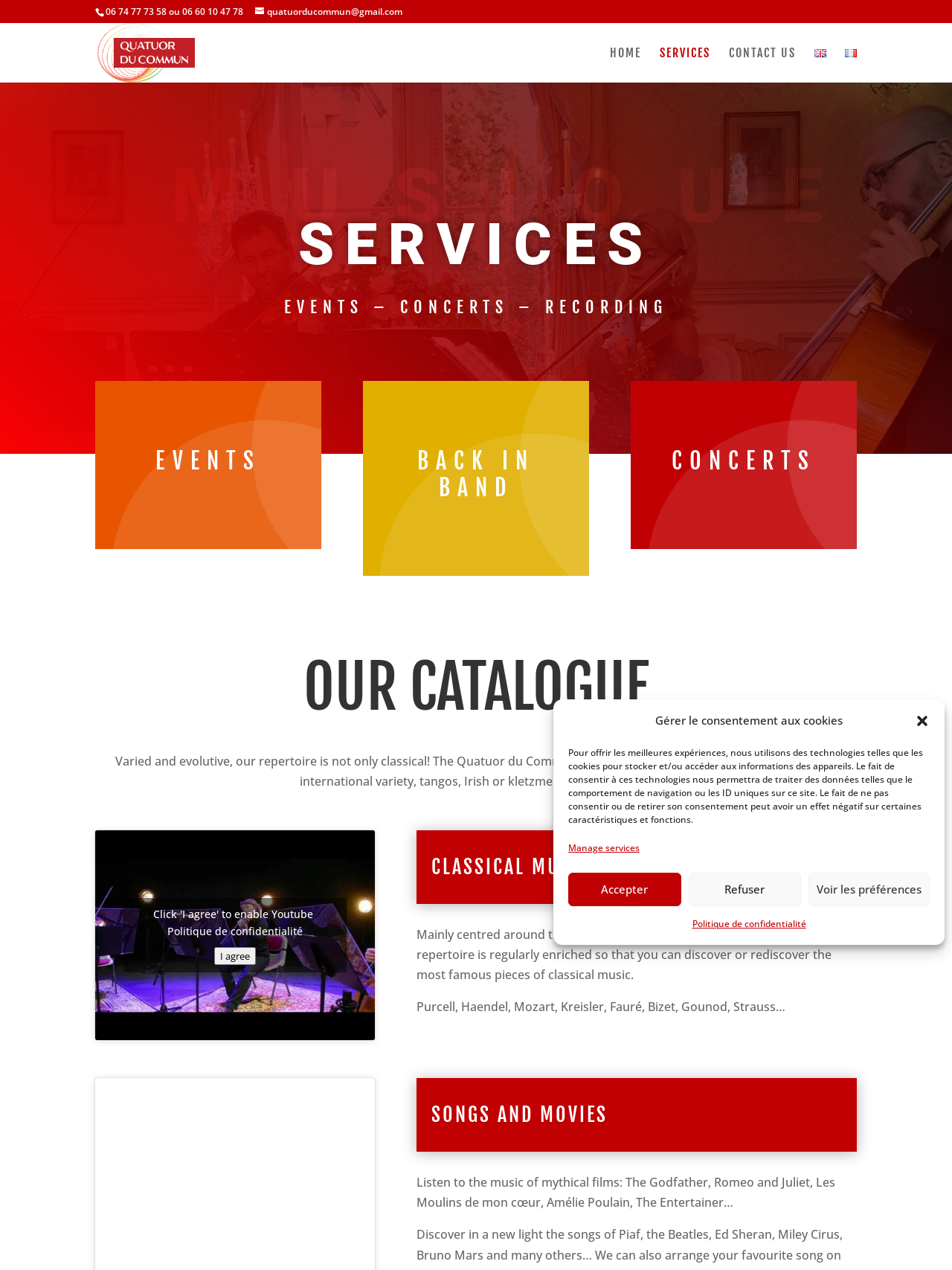Describe every aspect of the webpage in a detailed manner.

The webpage is about Quatuor du Commun, a string quartet that offers services for events, concerts, and recordings. At the top, there is a navigation menu with links to "HOME", "SERVICES", "CONTACT US", and language options "English" and "Français". Below the menu, there is a heading "MUSIQUE" that spans the entire width of the page.

The main content is divided into sections, each with its own heading. The first section is "EVENTS – CONCERTS – RECORDING", which is followed by a brief description of the quartet's services. The next section is "EVENTS", which is accompanied by a heading "BACK IN BAND" to its right. Further down, there is a section "CONCERTS" and another section "OUR CATALOGUE".

The webpage also features a section dedicated to the quartet's repertoire, which is described as varied and evolutive, covering classical music, film music, French chanson, and international variety. There is a button to enable YouTube, and a link to the quartet's policy of confidentiality.

In the lower part of the page, there are two more sections: "CLASSICAL MUSIC" and "SONGS AND MOVIES". The "CLASSICAL MUSIC" section provides a brief overview of the quartet's classical repertoire, which includes famous pieces from the 17th to 19th centuries. The "SONGS AND MOVIES" section highlights the quartet's ability to play music from mythical films.

Throughout the page, there are several buttons and links, including a dialog box for managing cookie consent, which appears at the top center of the page.